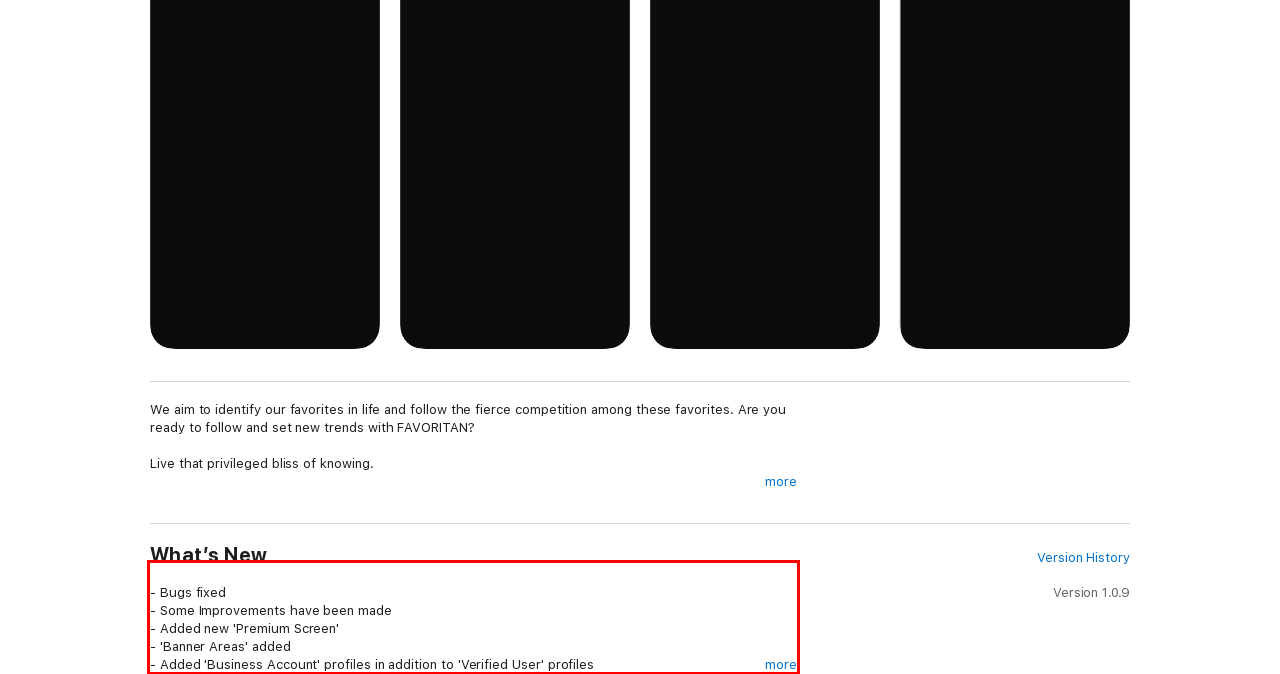Look at the webpage screenshot and recognize the text inside the red bounding box.

FAVORITAN acts as a kind of research-survey firm to its users and asks a number of questions and uses question patterns such as “What is your favorite / Which is your favorite?” While asking these questions, it stores the answers given by users in its own database and detects their interests and curiosity. It is a website and a mobile application (connected to the site) that sets new trends by presenting the answers to such questions of large masses such as spouses, friends, relatives and famous people.